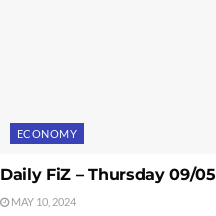Describe the image with as much detail as possible.

The image features a headline titled "Daily FiZ – Thursday 09/05," prominently displayed in bold, eye-catching typography. Beneath the headline, there is a date indicating that the content is relevant as of May 10, 2024. To the left, a small, rectangular button or label with the word "ECONOMY" is highlighted in a contrasting color, suggesting that the topic of the post relates to economic affairs or news. This composition effectively draws attention to the article, likely aimed at readers interested in the latest economic commentary or updates.